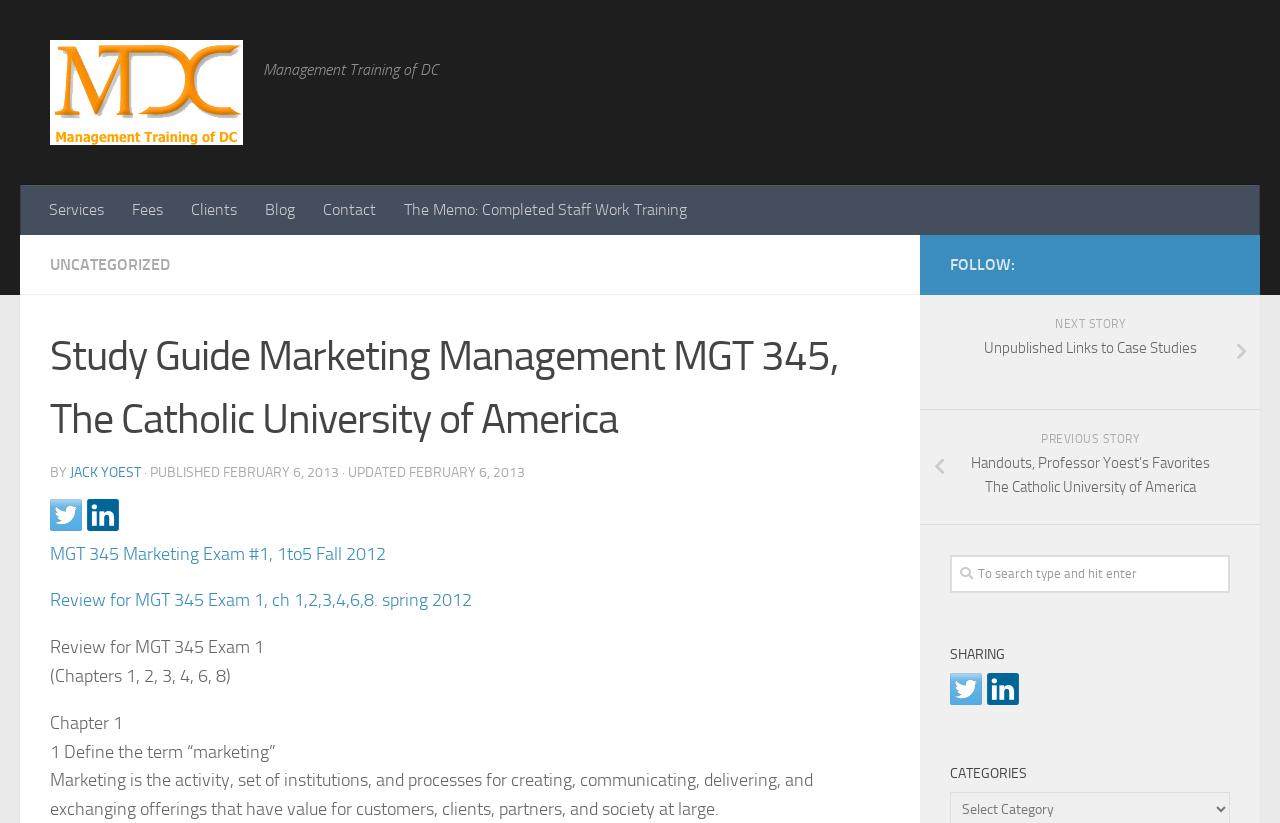Based on the image, please elaborate on the answer to the following question:
What is the date of publication of the study guide?

I found the answer by looking at the text 'FEBRUARY 6, 2013' which is located below the heading 'Study Guide Marketing Management MGT 345, The Catholic University of America' and is associated with the publication date.